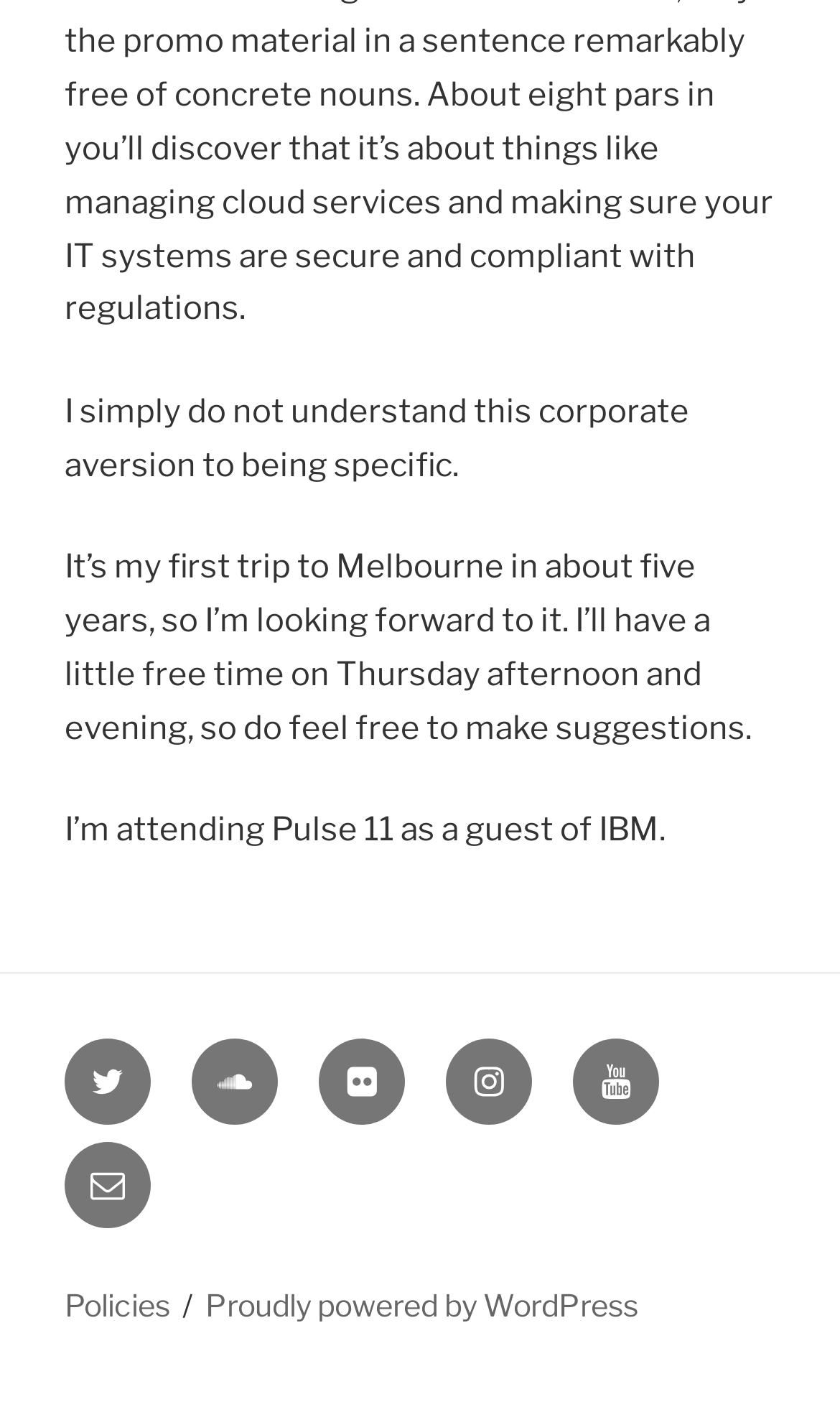Please mark the clickable region by giving the bounding box coordinates needed to complete this instruction: "view WordPress page".

[0.245, 0.914, 0.76, 0.94]